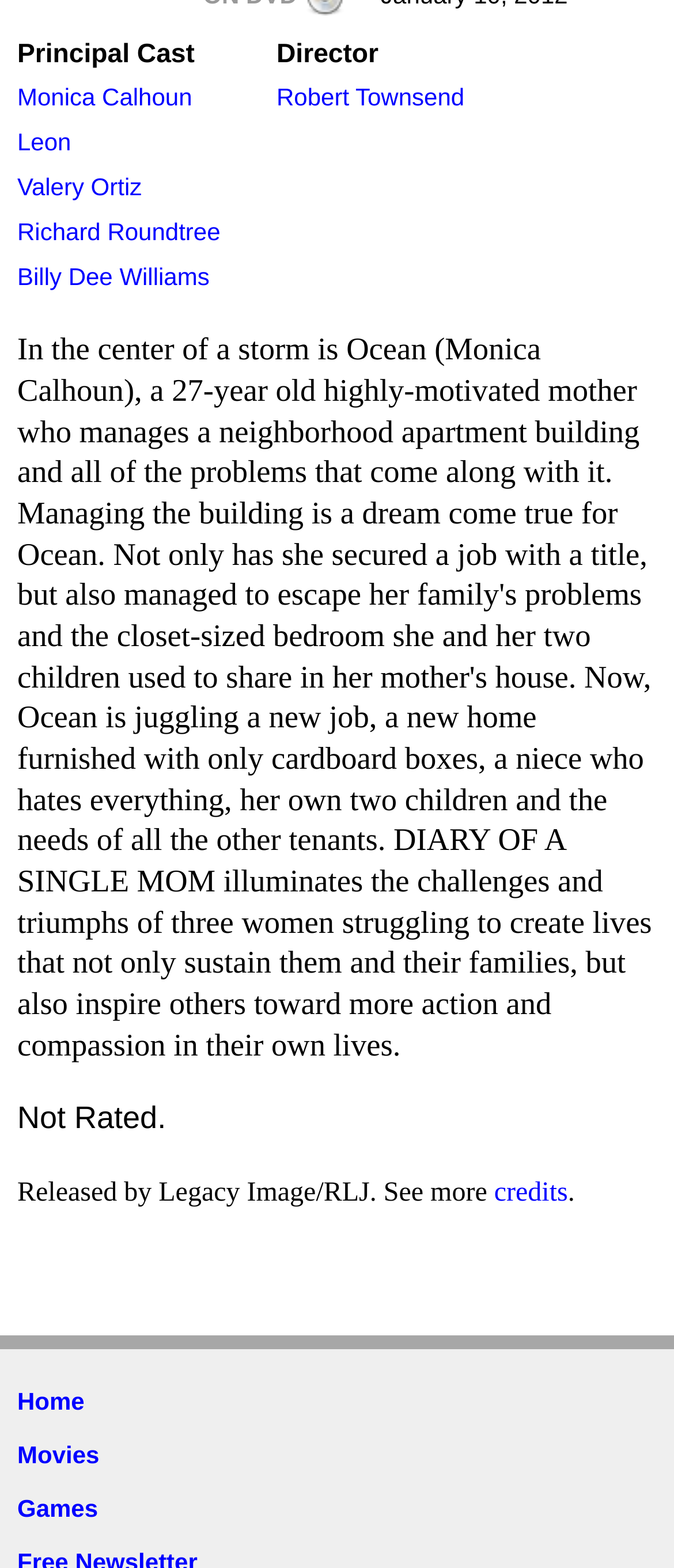Reply to the question with a single word or phrase:
What is the name of the company that released the movie?

Legacy Image/RLJ